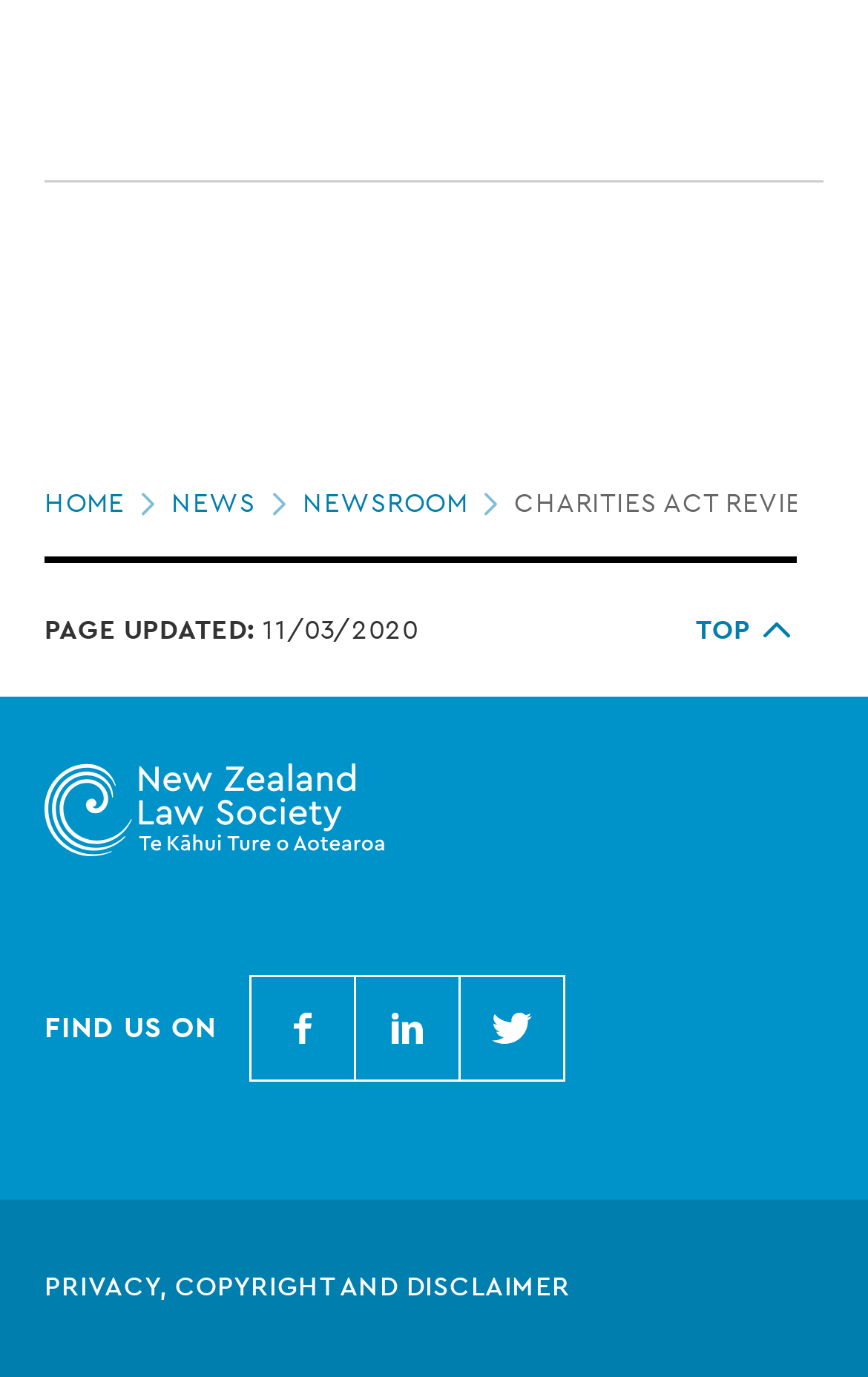Extract the bounding box coordinates for the UI element described as: "parent_node: FIND US ON".

[0.051, 0.554, 0.444, 0.622]